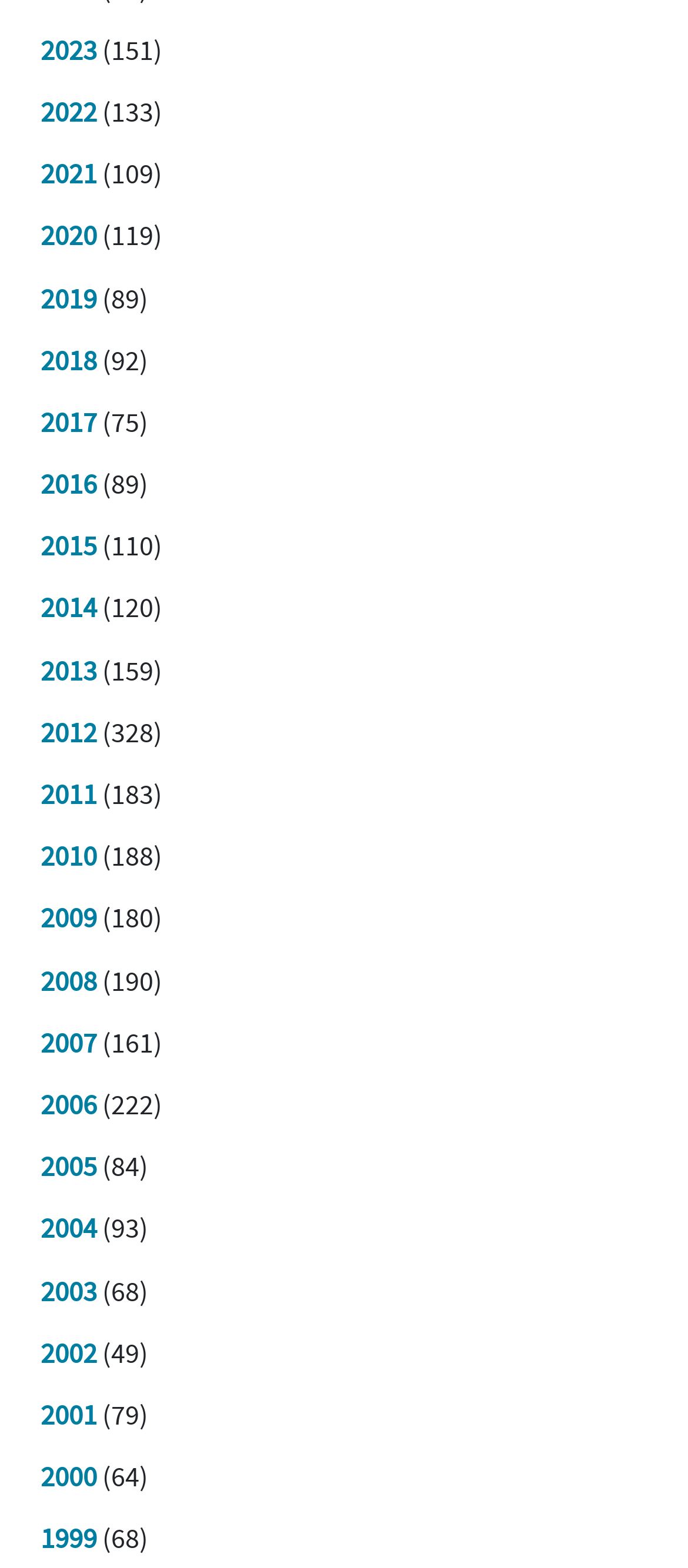Please provide the bounding box coordinate of the region that matches the element description: Atlas Keléstia. Coordinates should be in the format (top-left x, top-left y, bottom-right x, bottom-right y) and all values should be between 0 and 1.

None